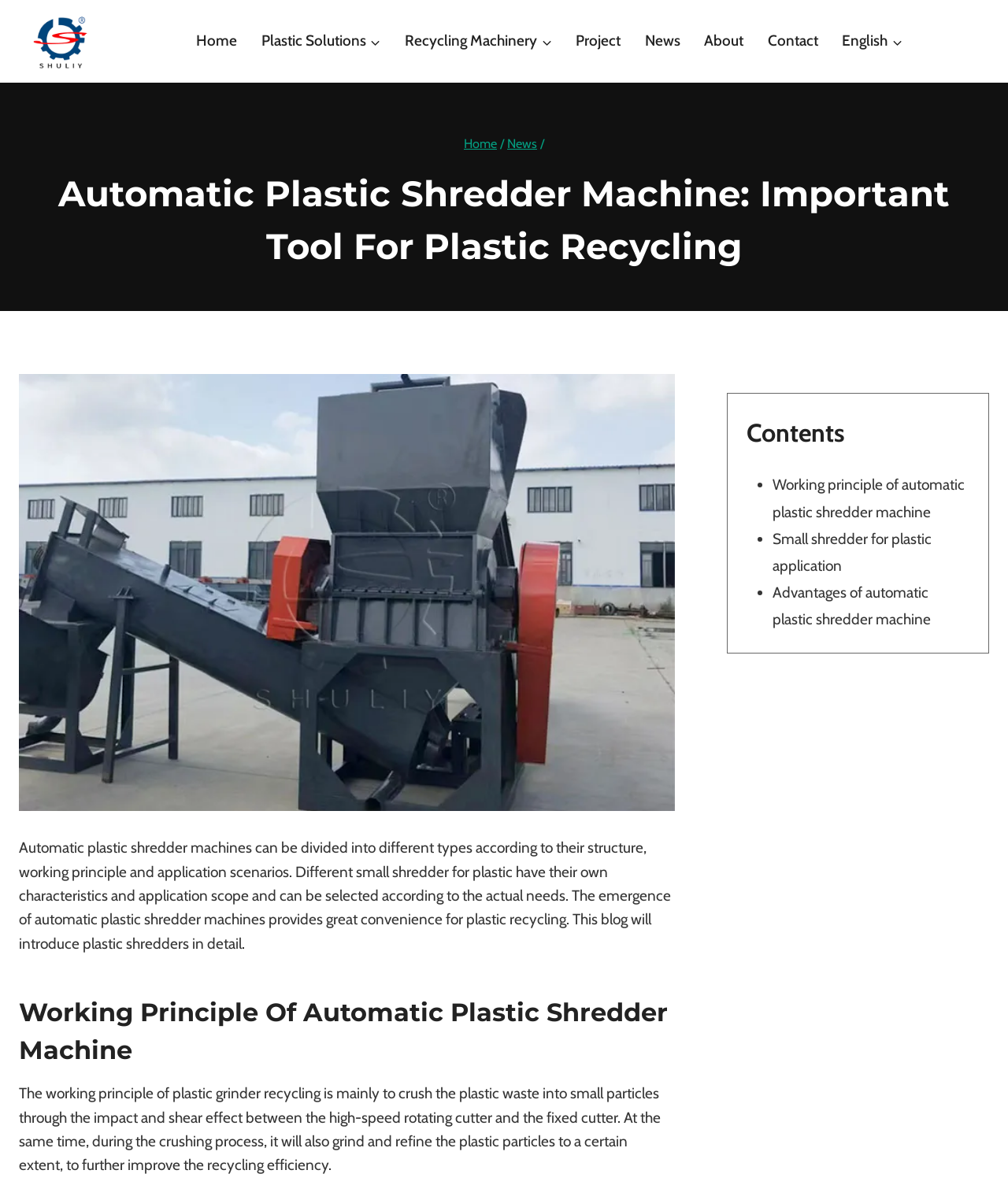Locate the bounding box coordinates of the element you need to click to accomplish the task described by this instruction: "Click on the 'Home' link in the primary navigation".

[0.183, 0.017, 0.247, 0.052]